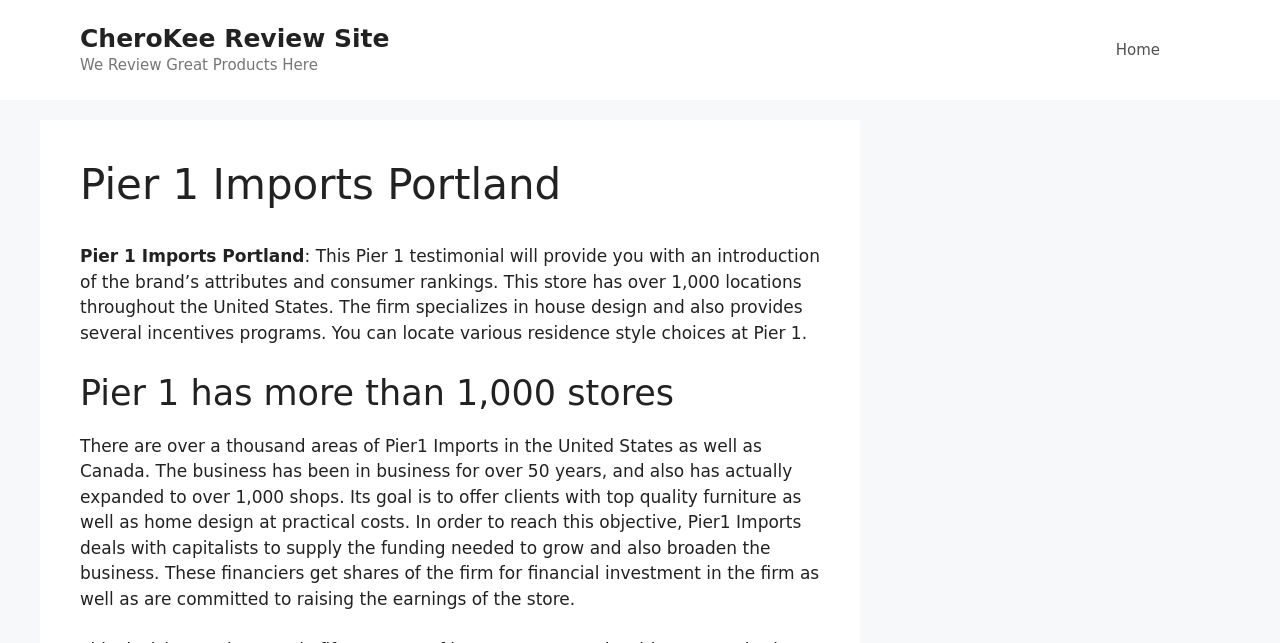What is the main heading displayed on the webpage? Please provide the text.

Pier 1 Imports Portland